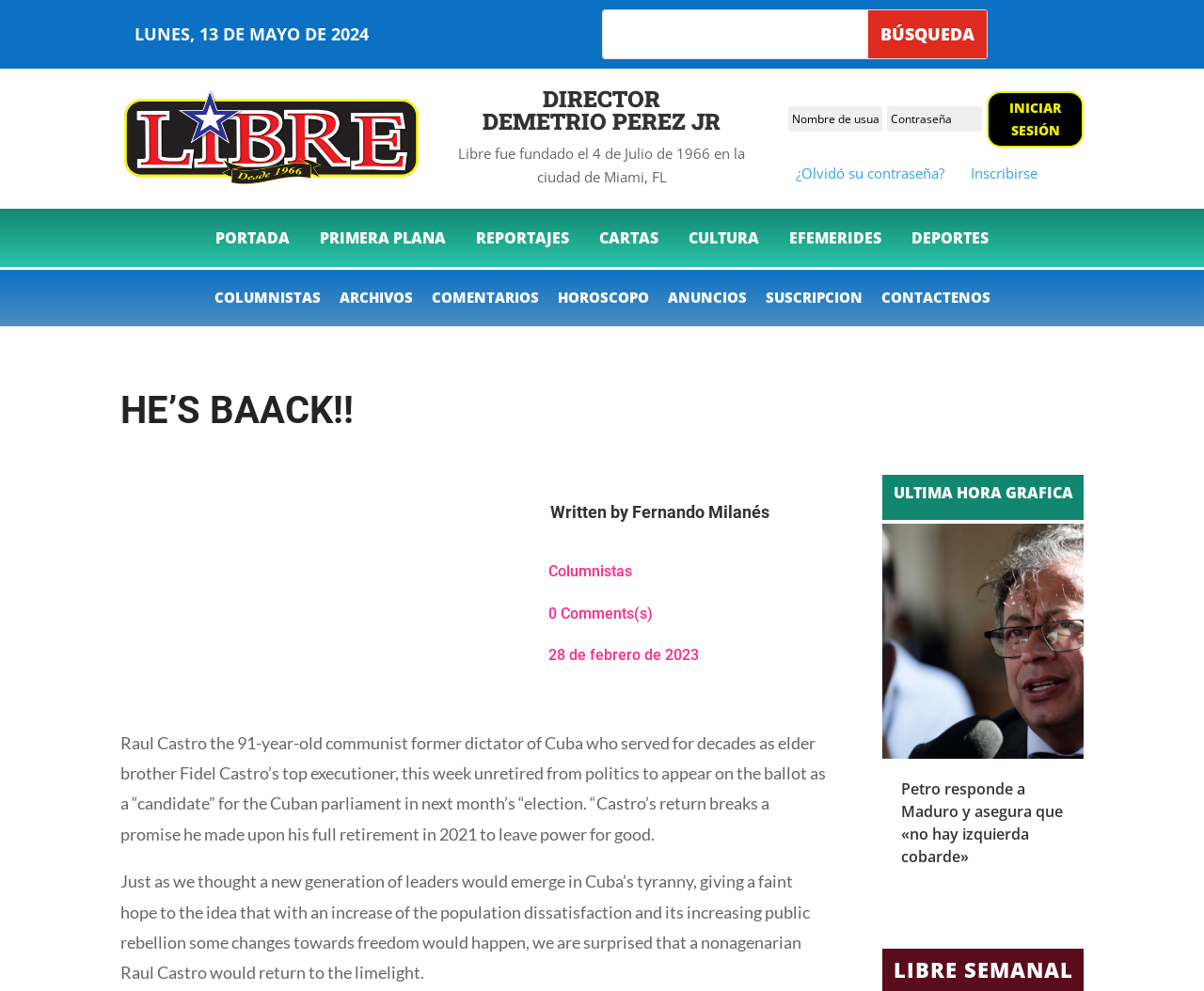Could you specify the bounding box coordinates for the clickable section to complete the following instruction: "view comments"?

[0.456, 0.61, 0.542, 0.628]